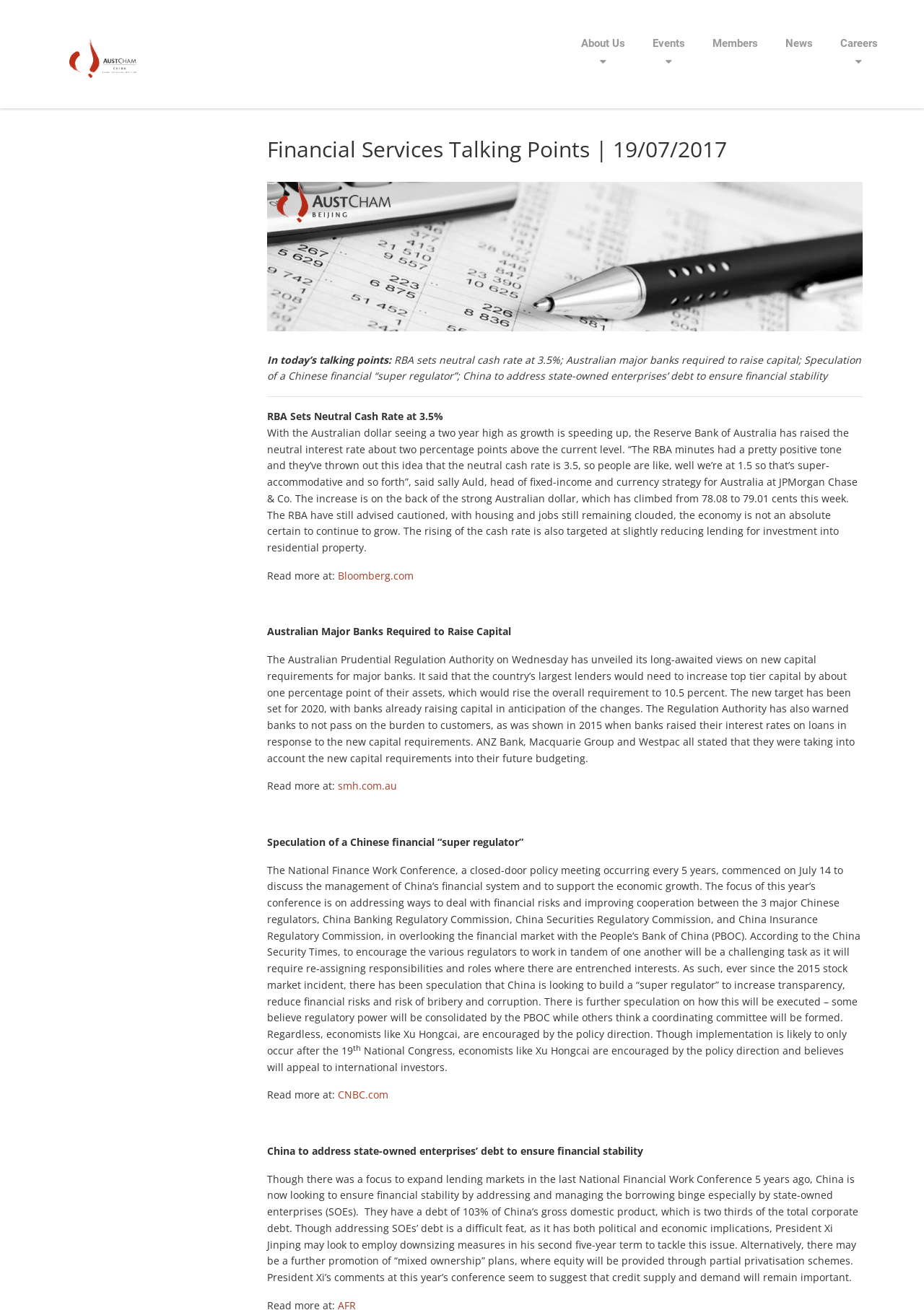Answer the question with a brief word or phrase:
How many links are there in the webpage?

5